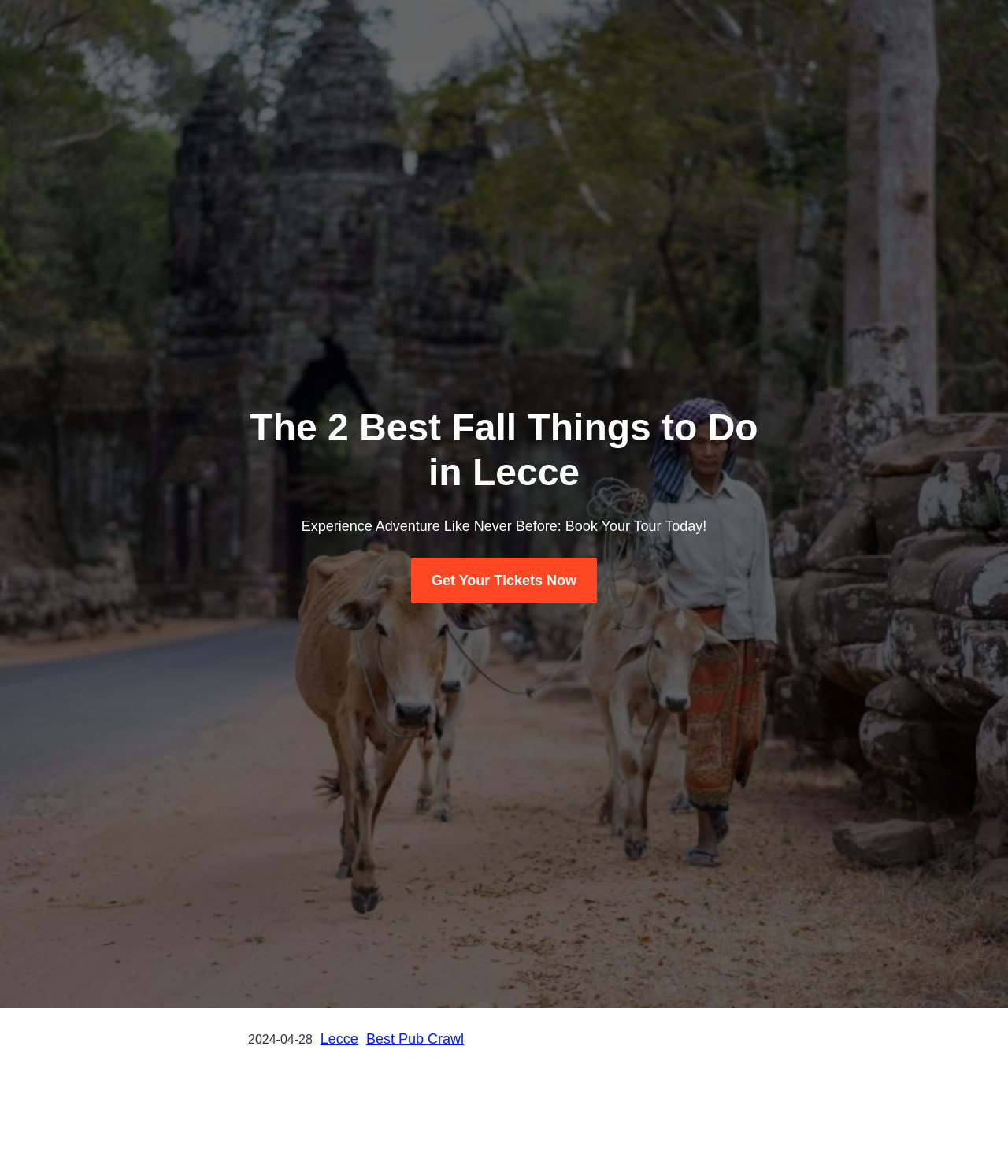Reply to the question below using a single word or brief phrase:
What is the main activity promoted on this webpage?

Book Your Tour